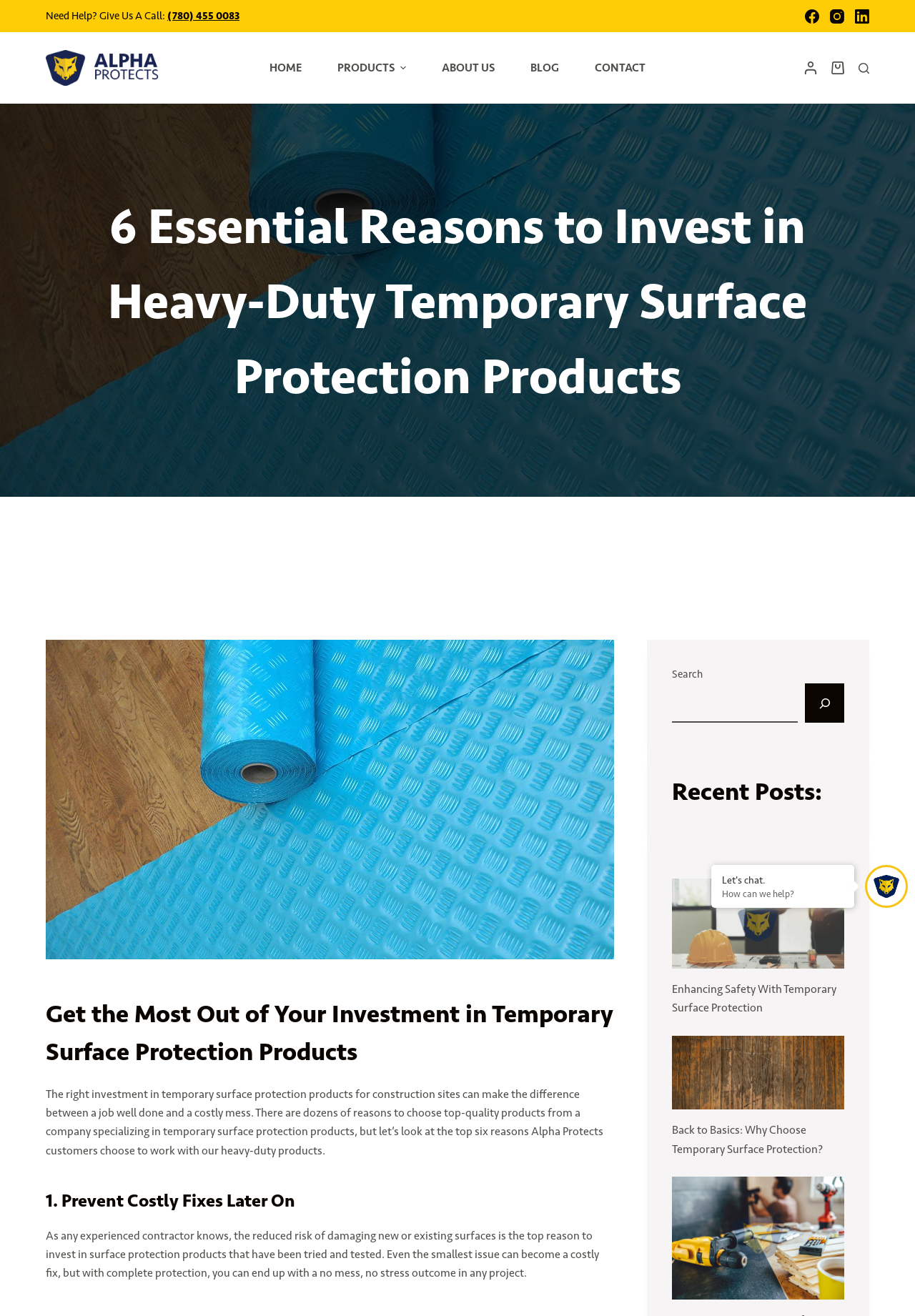What is the topic of the recent post 'Enhancing Safety With Temporary Surface Protection'?
Using the information presented in the image, please offer a detailed response to the question.

I found this answer by looking at the recent posts section, which lists several blog posts, including 'Enhancing Safety With Temporary Surface Protection', and inferred that the topic of this post is safety.